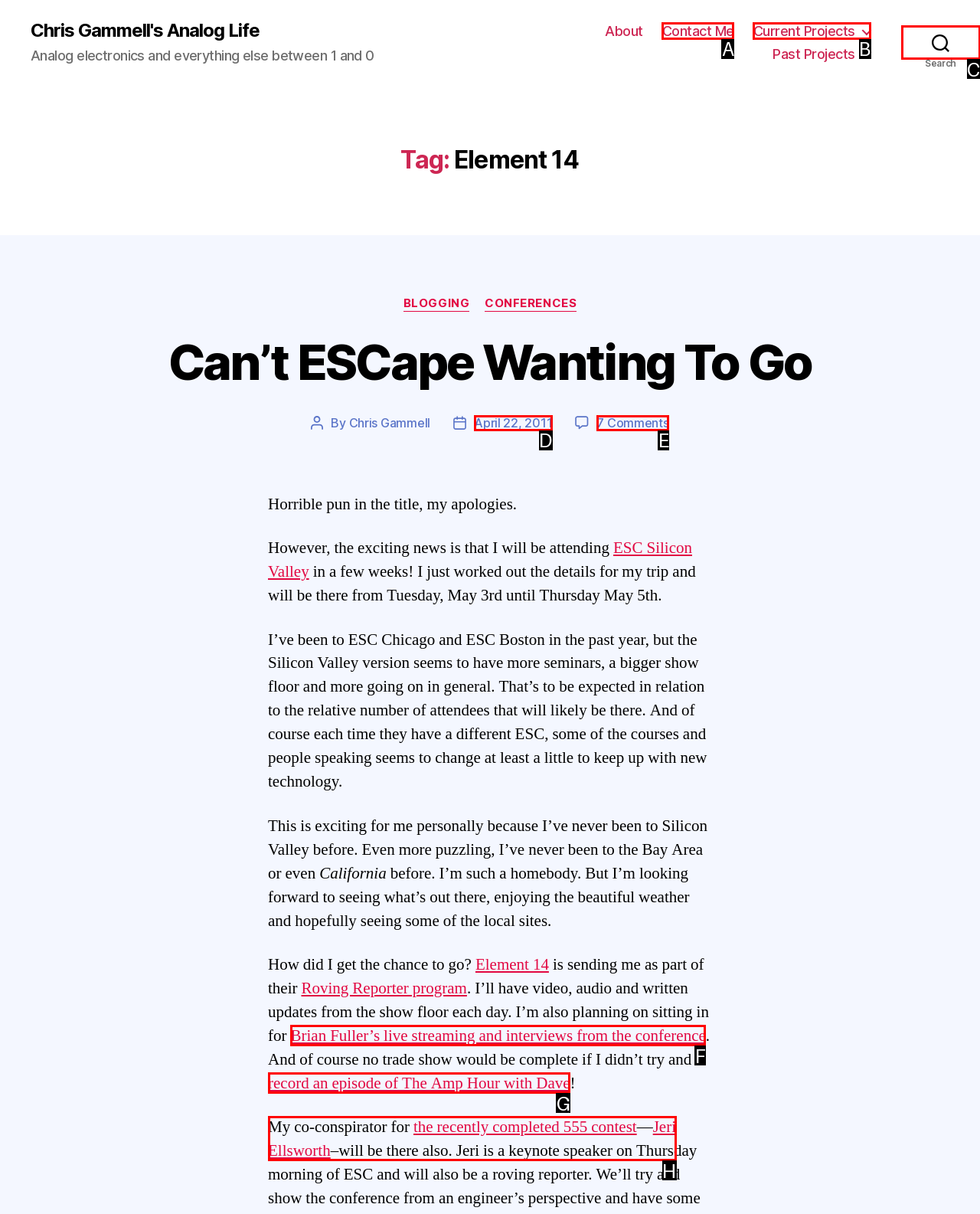Indicate which HTML element you need to click to complete the task: Search for something. Provide the letter of the selected option directly.

C